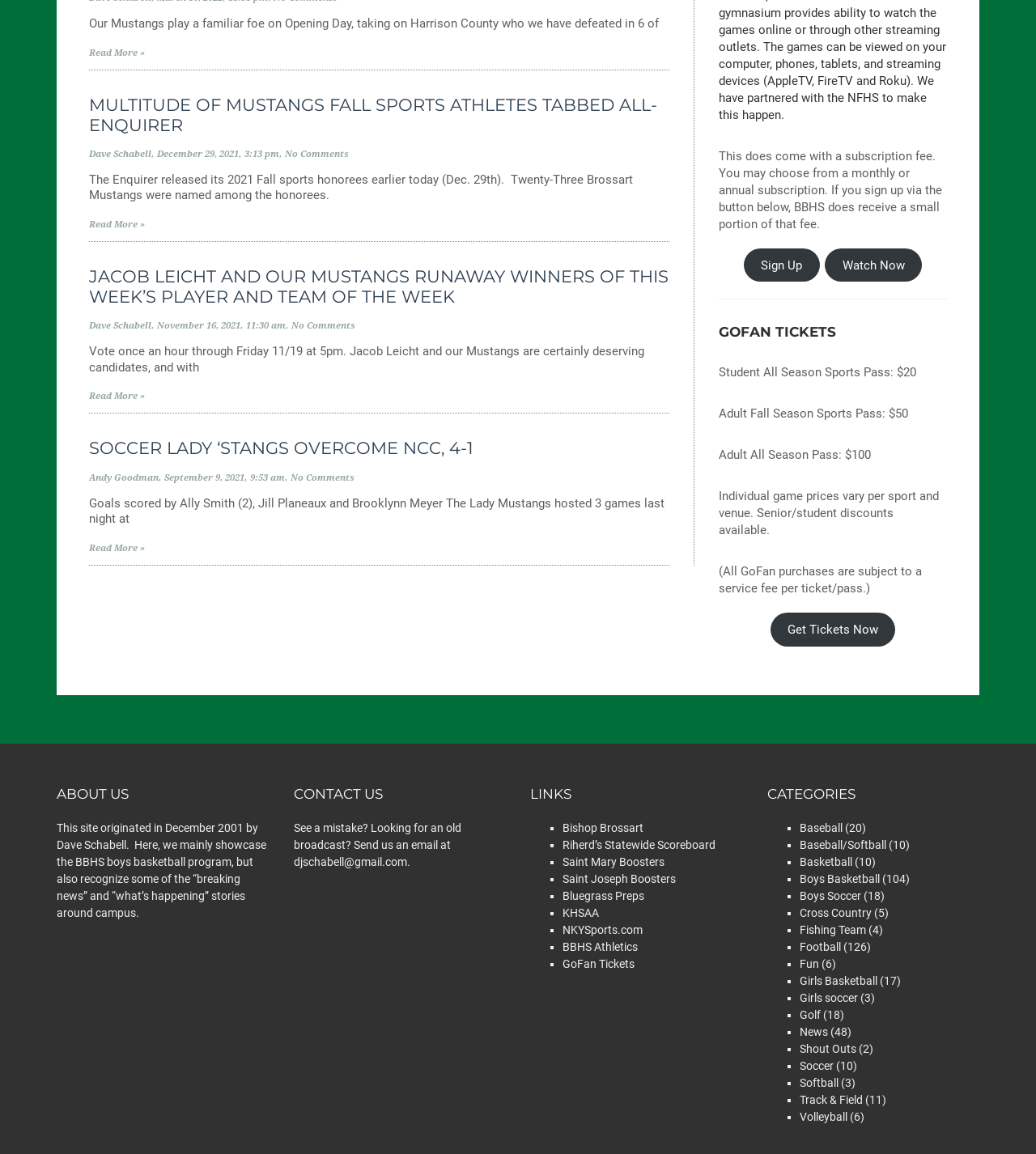Determine the bounding box coordinates for the region that must be clicked to execute the following instruction: "Read more about MULTITUDE OF MUSTANGS FALL SPORTS ATHLETES TABBED ALL-ENQUIRER".

[0.086, 0.082, 0.634, 0.117]